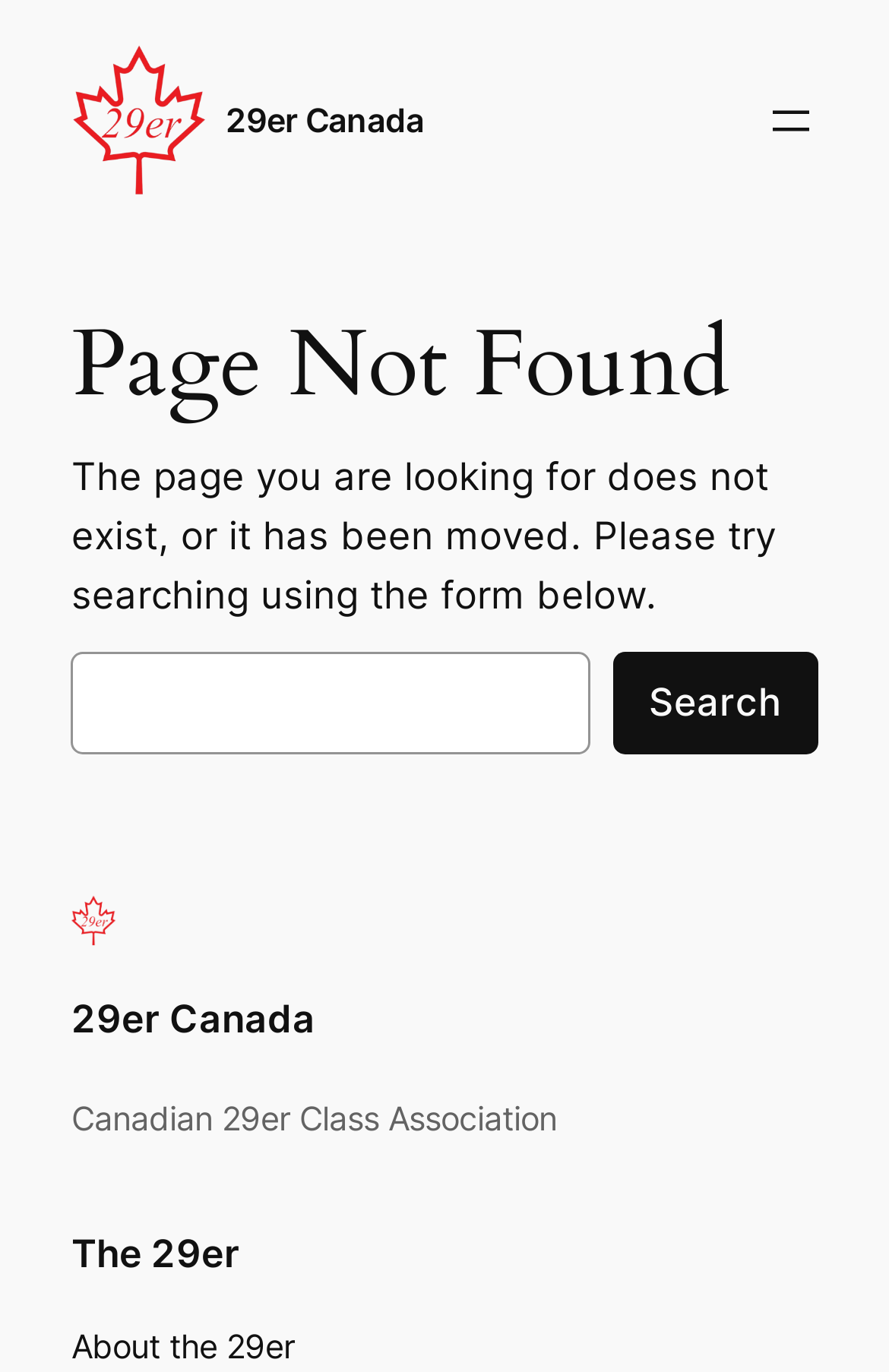What is the primary menu for?
Use the information from the screenshot to give a comprehensive response to the question.

The primary menu is located at the top-right corner of the webpage, and it has a button with the text 'Open menu'. This suggests that the primary menu is used for navigation within the website.